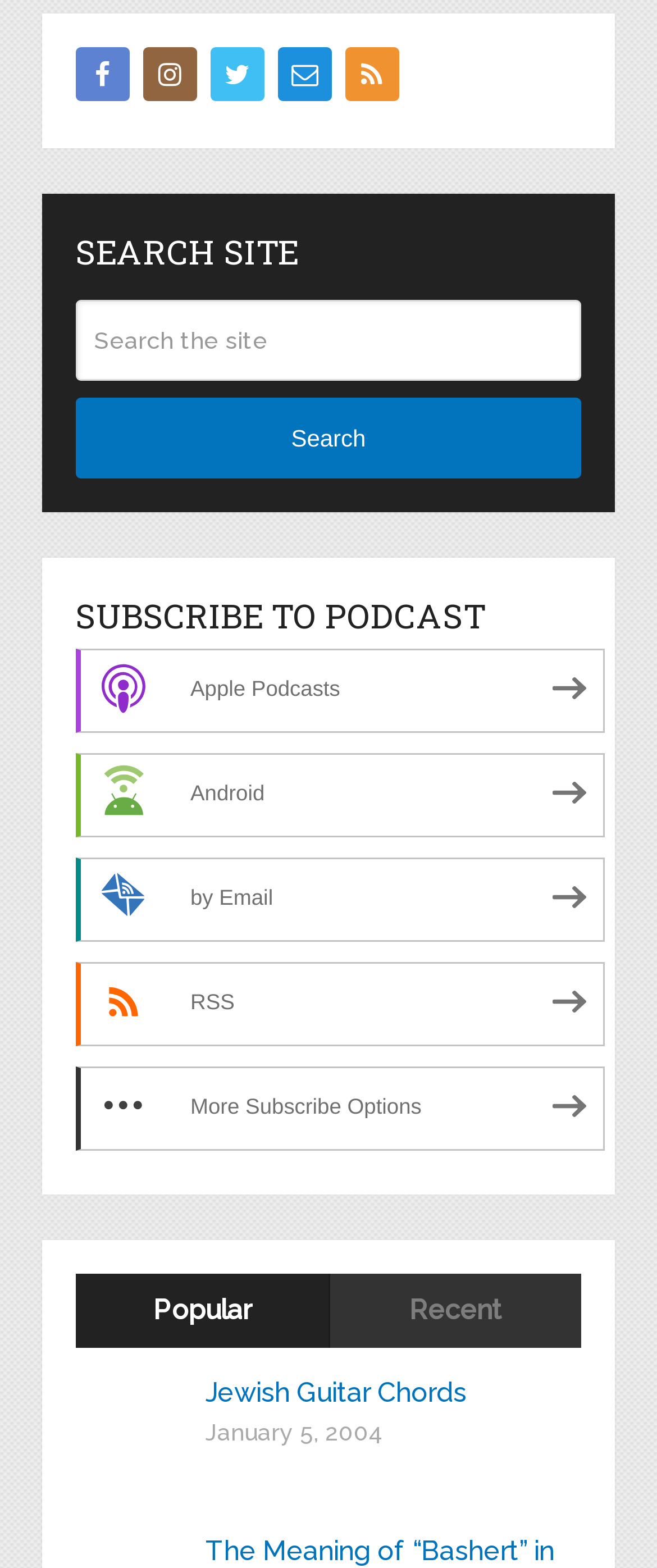Specify the bounding box coordinates of the area that needs to be clicked to achieve the following instruction: "Click on Apple Podcasts".

[0.115, 0.413, 0.92, 0.467]